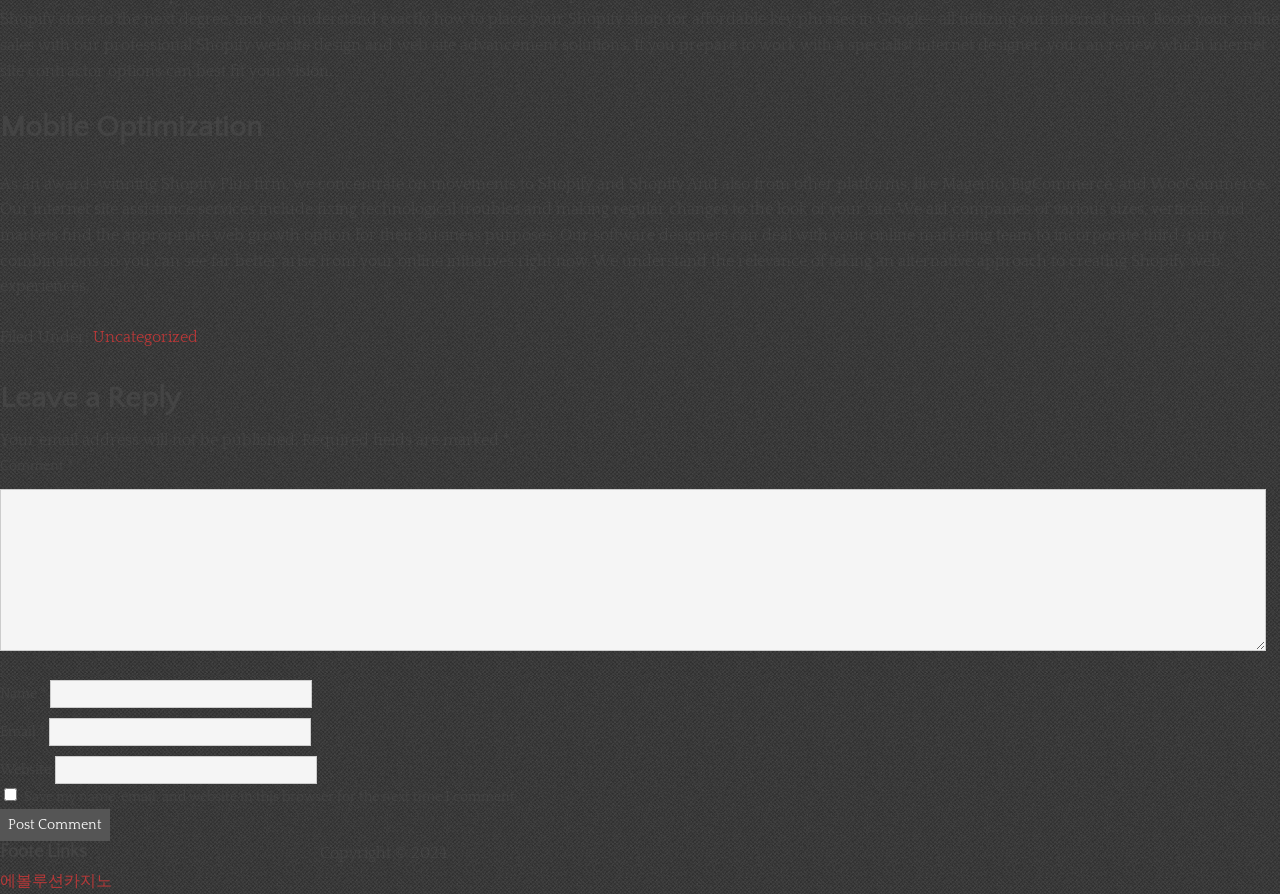What is the link below the footer?
Please answer the question with a detailed response using the information from the screenshot.

The link below the footer is '에볼루션카지노', which is a link to an external website, as indicated by its presence in the footer section of the webpage.